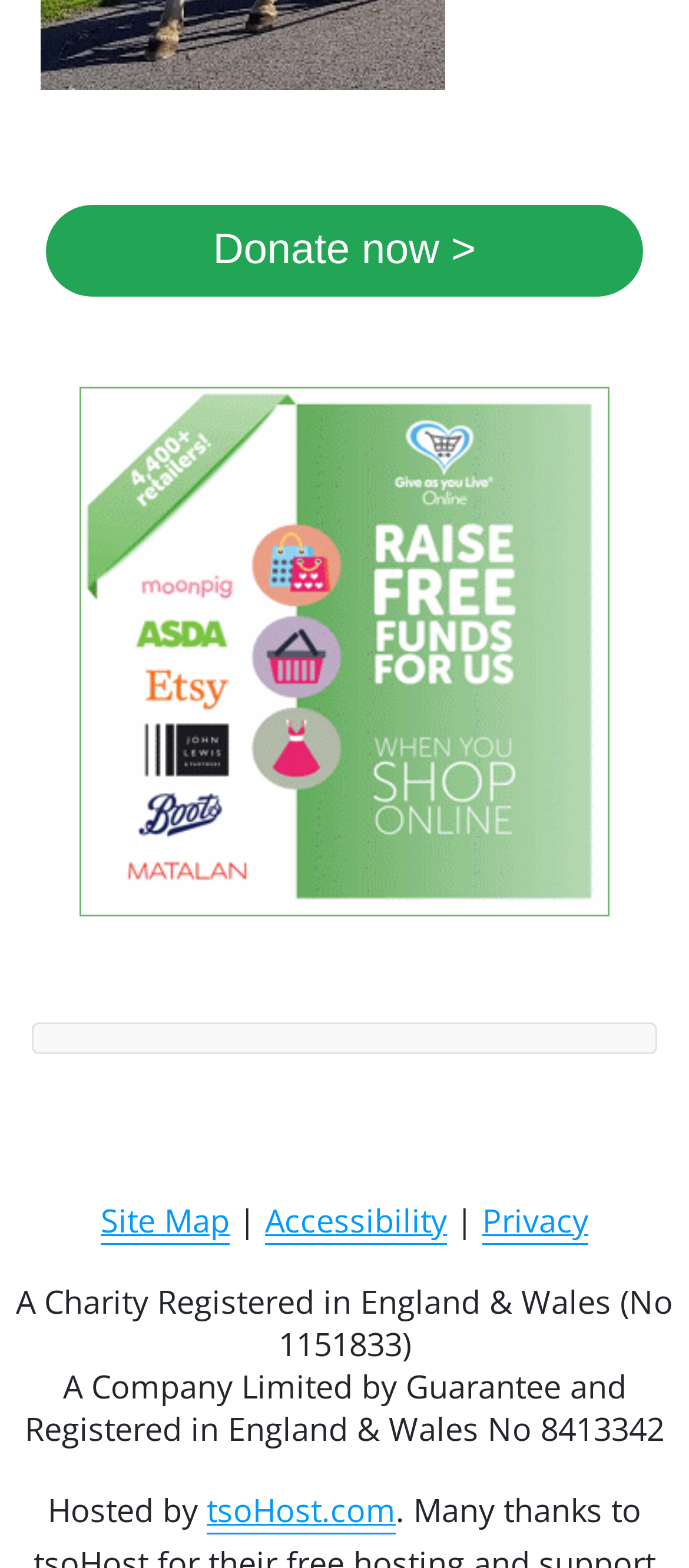Identify and provide the bounding box for the element described by: "tsoHost.com".

[0.3, 0.95, 0.574, 0.979]